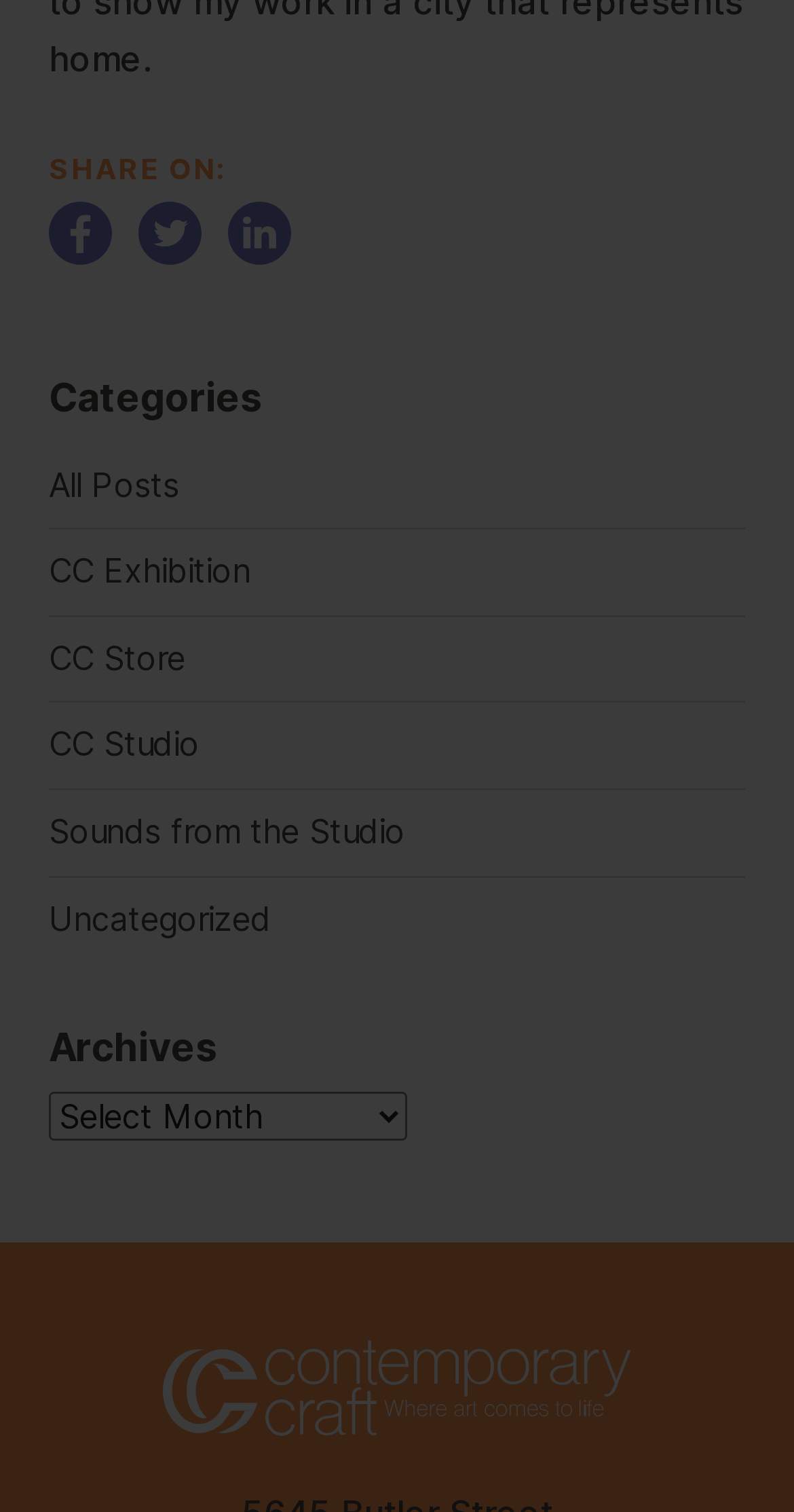Find the bounding box coordinates for the UI element whose description is: "CC Exhibition". The coordinates should be four float numbers between 0 and 1, in the format [left, top, right, bottom].

[0.062, 0.35, 0.938, 0.406]